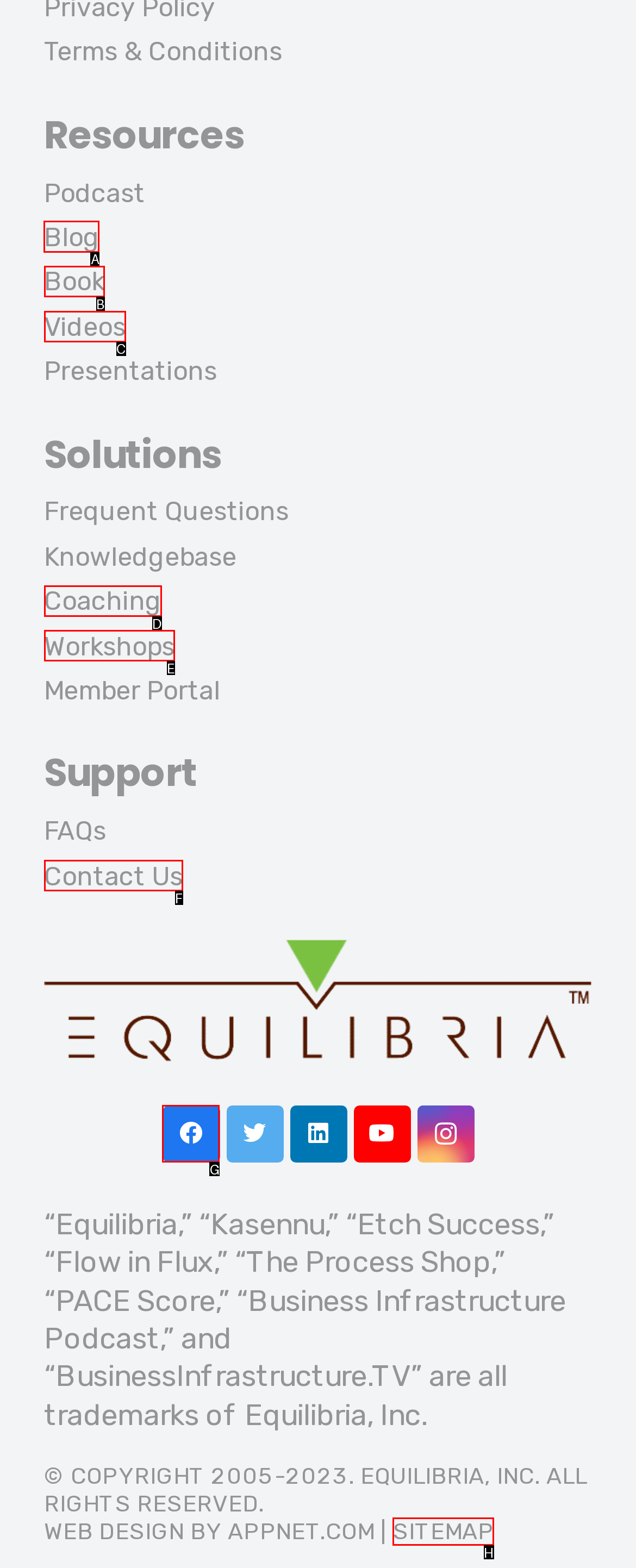What is the letter of the UI element you should click to Change language? Provide the letter directly.

None